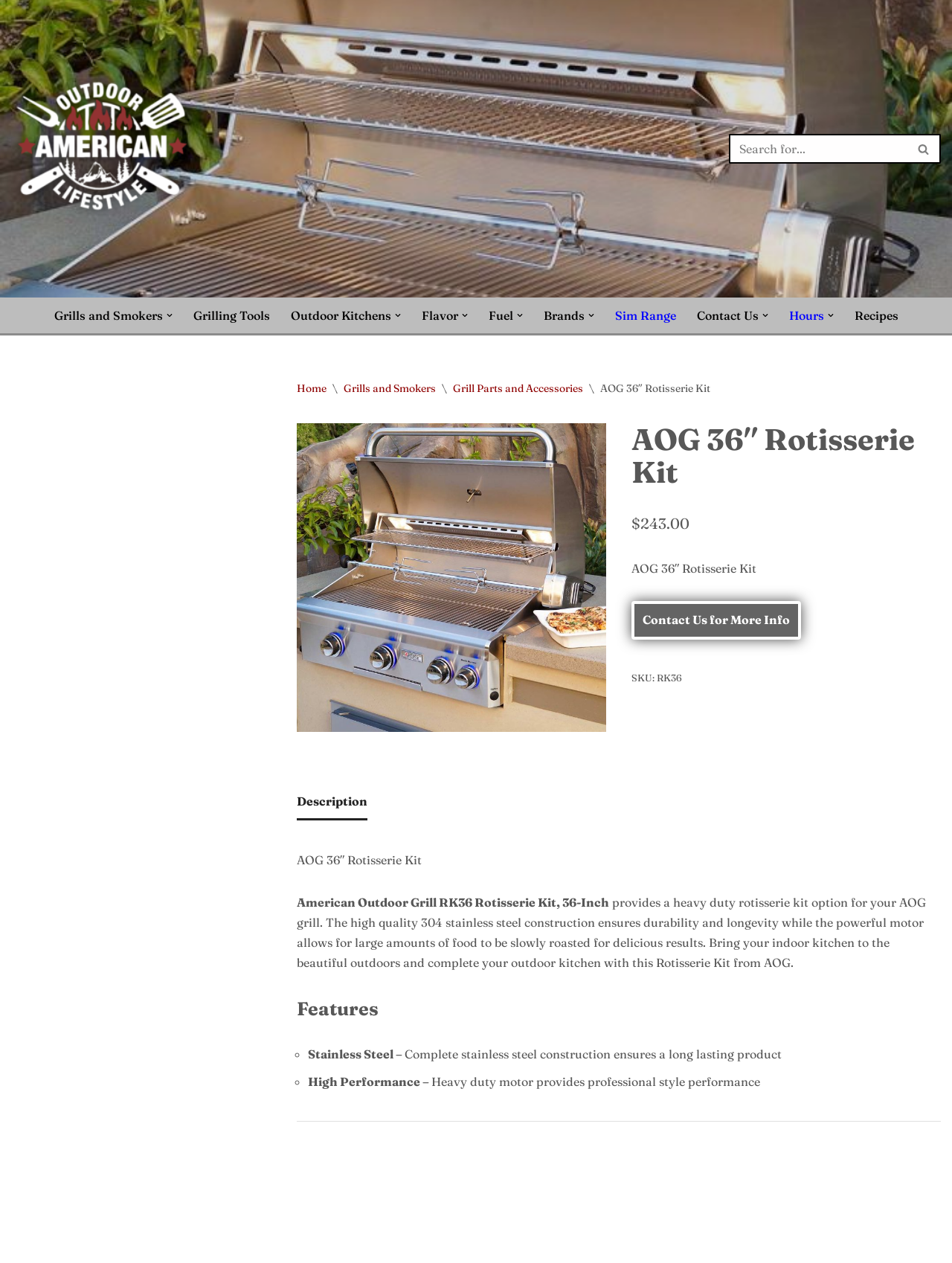Could you identify the text that serves as the heading for this webpage?

AOG 36″ Rotisserie Kit